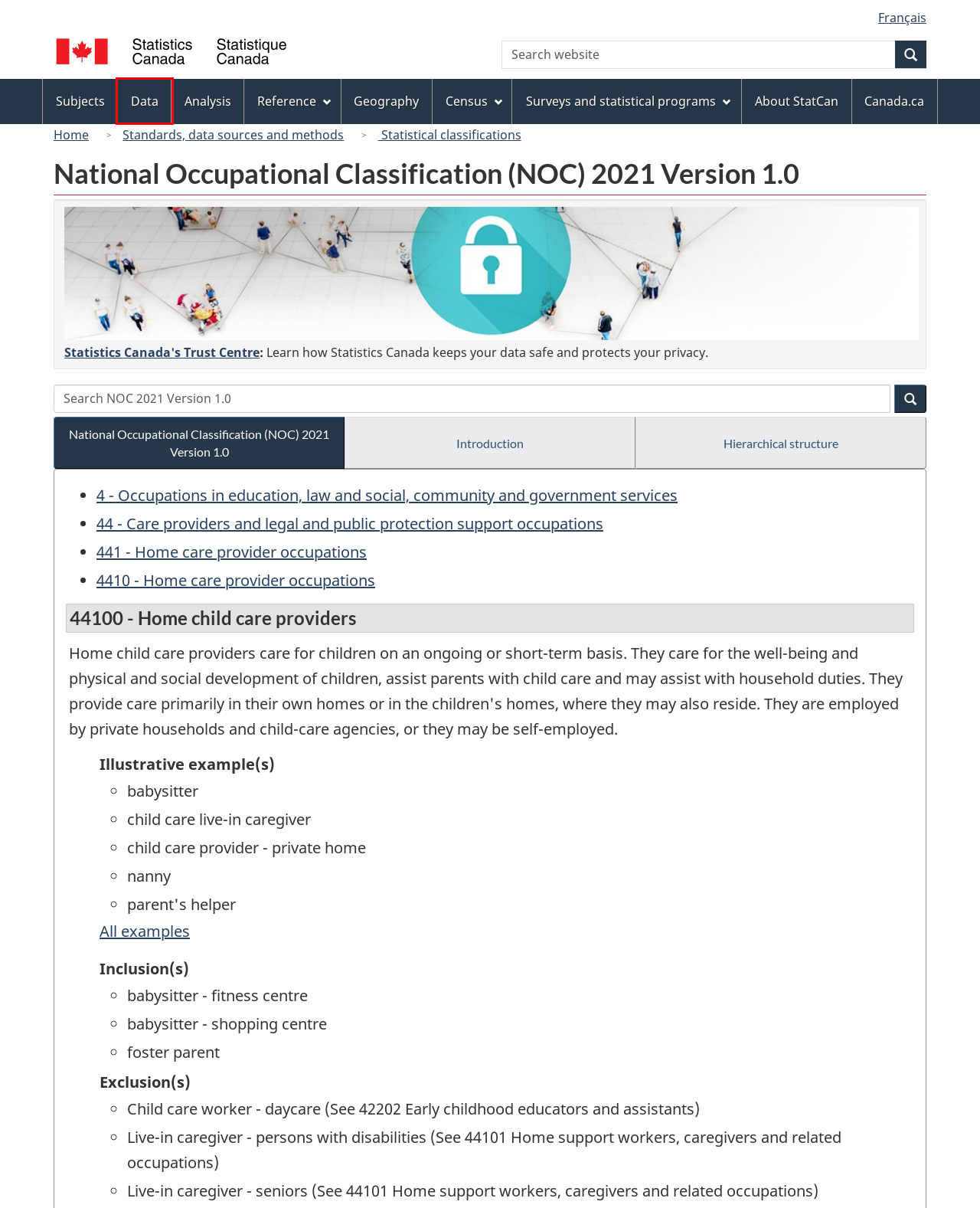Provided is a screenshot of a webpage with a red bounding box around an element. Select the most accurate webpage description for the page that appears after clicking the highlighted element. Here are the candidates:
A. NOC 2021 Version 1.0 - 4410 - Home care provider occupations - Minor Group
B. Data
C. Statistics Canada: Canada's national statistical agency
D. Geography
E. Subjects
F. NOC 2021 Version 1.0 - 441 - Home care provider occupations - Sub-major Group
G. Introduction to the National Occupational Classification (NOC) 2021 Version 1.0
H. Analysis

B